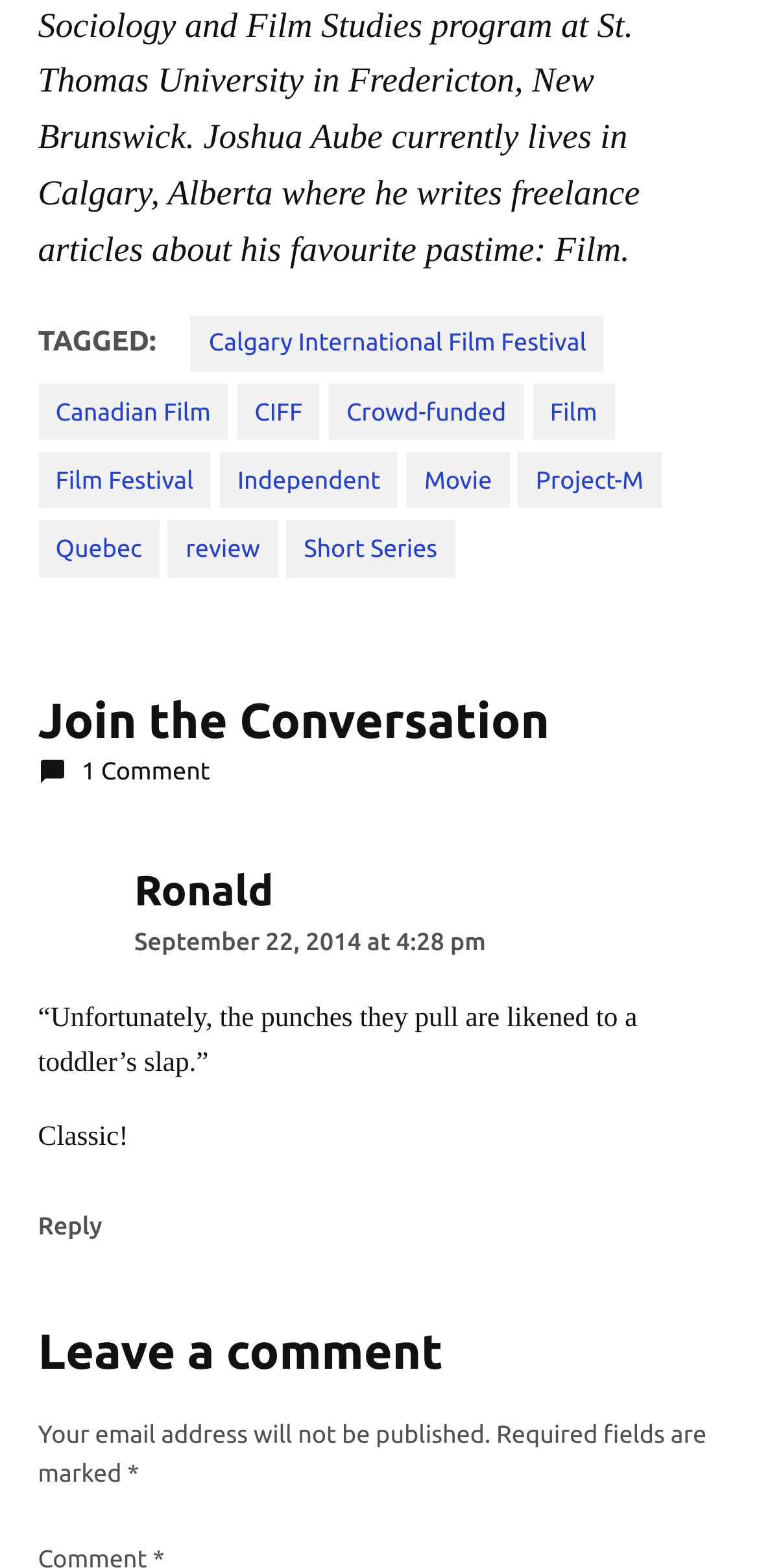Please answer the following question using a single word or phrase: 
How many comments are there?

1